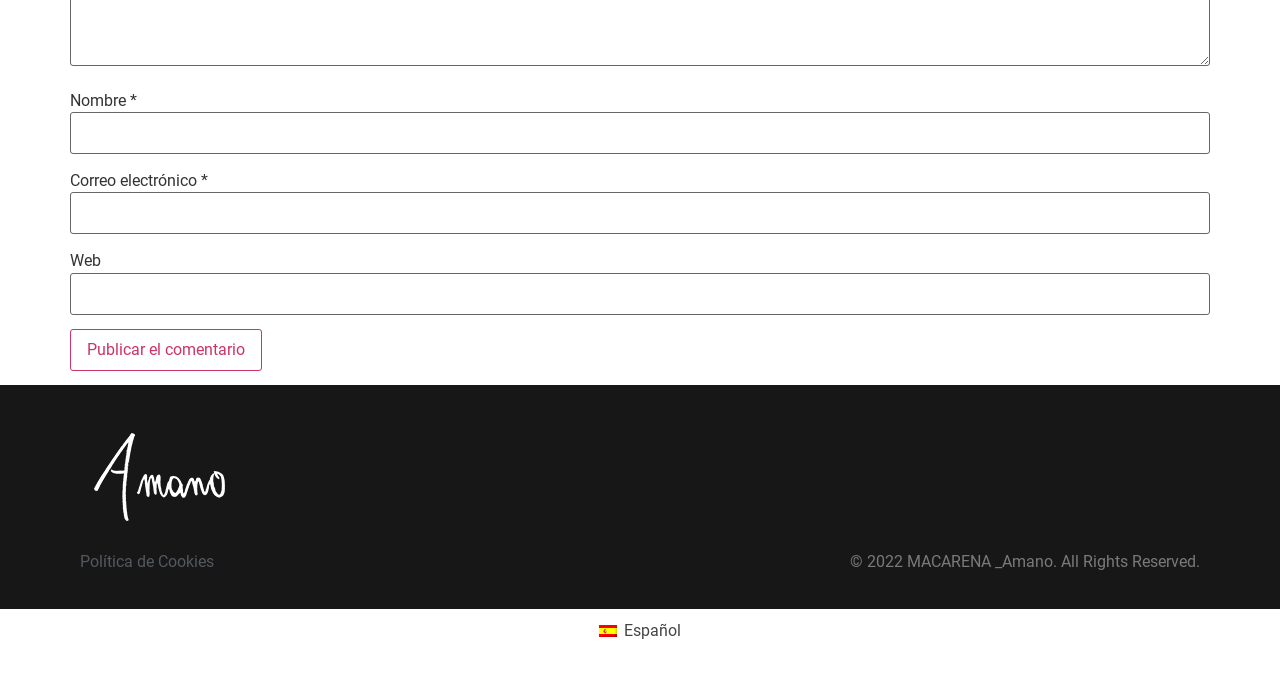Using the provided description: "Política de Cookies", find the bounding box coordinates of the corresponding UI element. The output should be four float numbers between 0 and 1, in the format [left, top, right, bottom].

[0.062, 0.806, 0.167, 0.841]